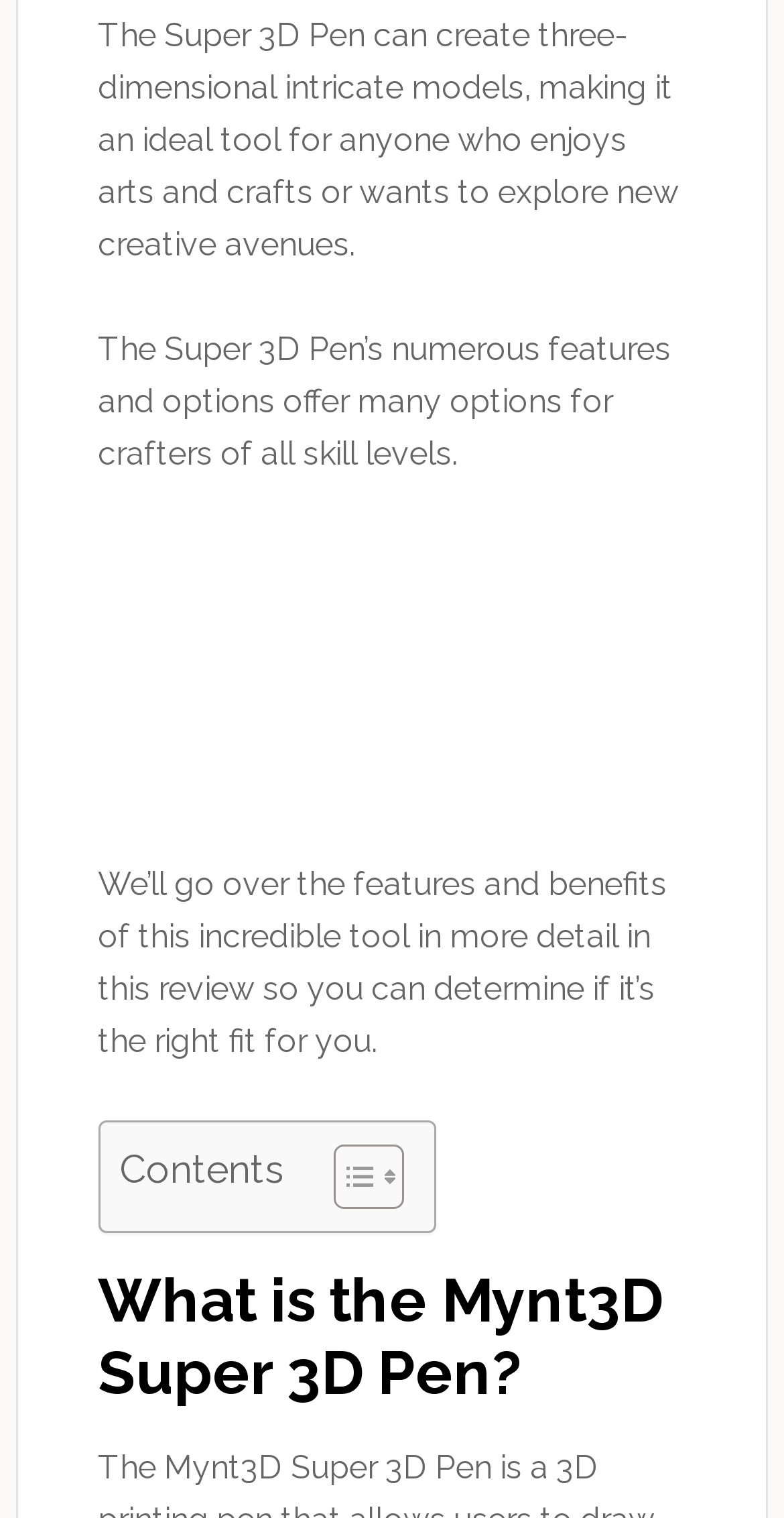What is the section after the introduction?
Look at the image and provide a short answer using one word or a phrase.

What is the Mynt3D Super 3D Pen?